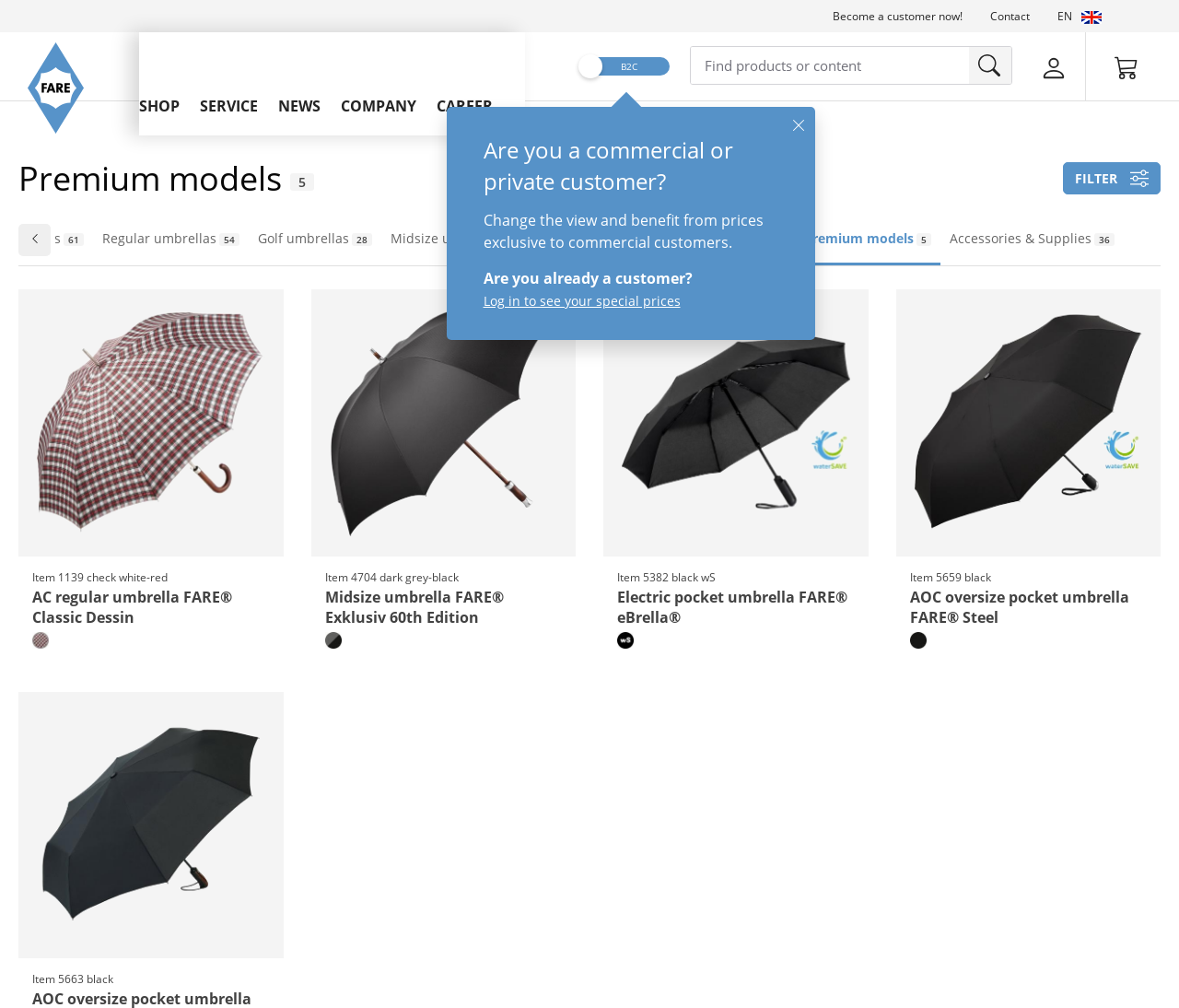Please identify the coordinates of the bounding box that should be clicked to fulfill this instruction: "Click on Become a customer now!".

[0.706, 0.0, 0.816, 0.032]